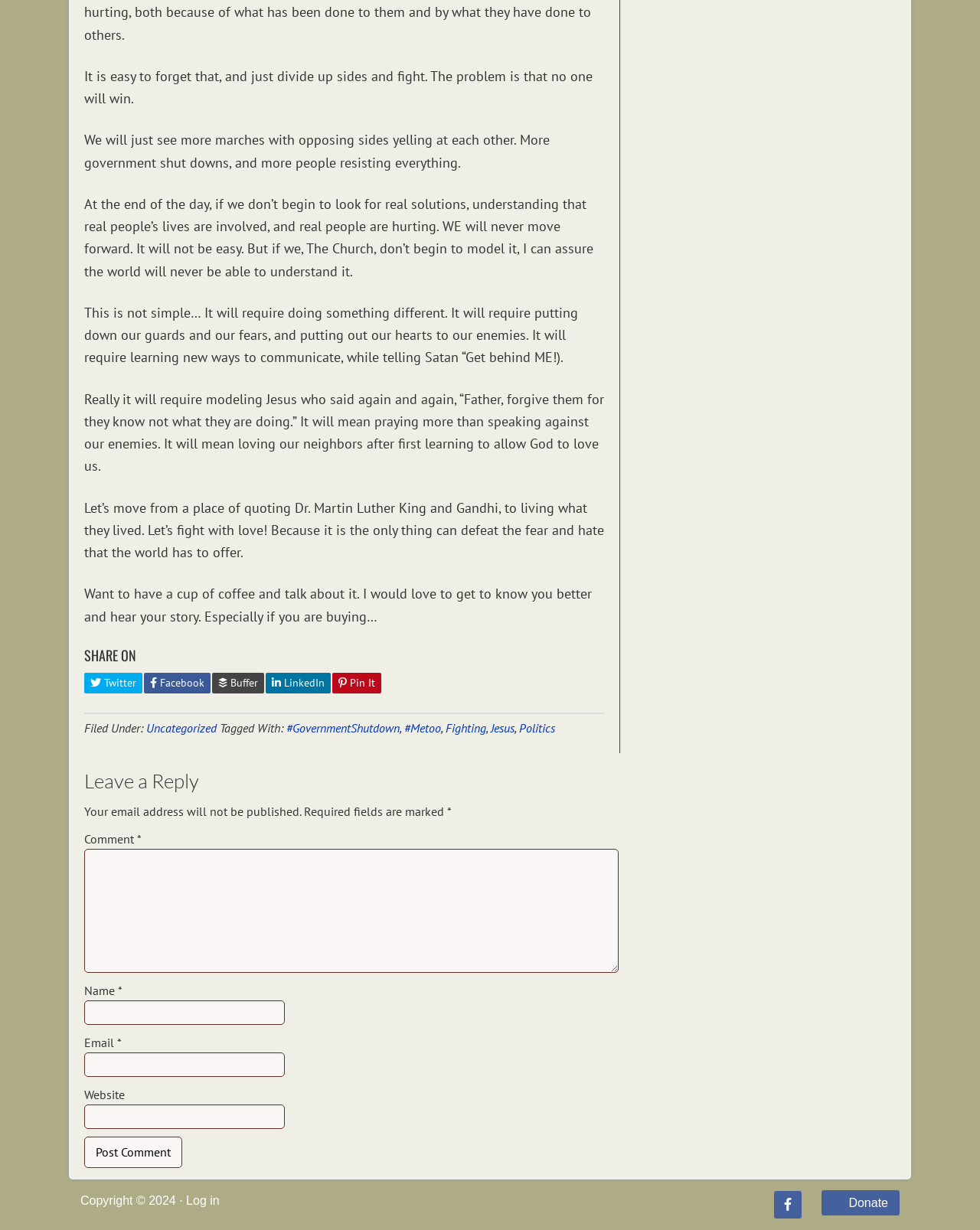Please indicate the bounding box coordinates of the element's region to be clicked to achieve the instruction: "Post a comment". Provide the coordinates as four float numbers between 0 and 1, i.e., [left, top, right, bottom].

[0.086, 0.924, 0.186, 0.949]